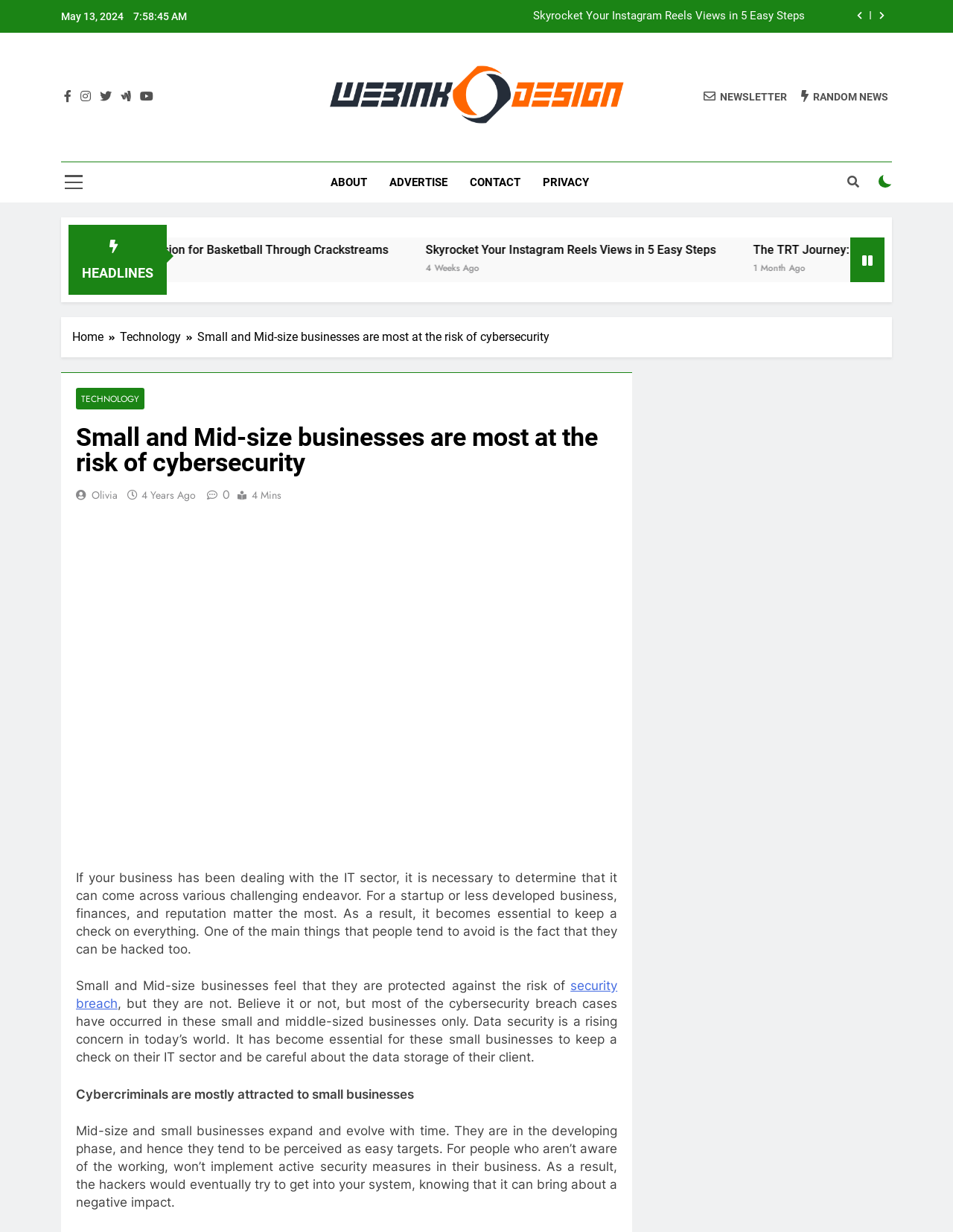Given the description "Rental Guide", provide the bounding box coordinates of the corresponding UI element.

None